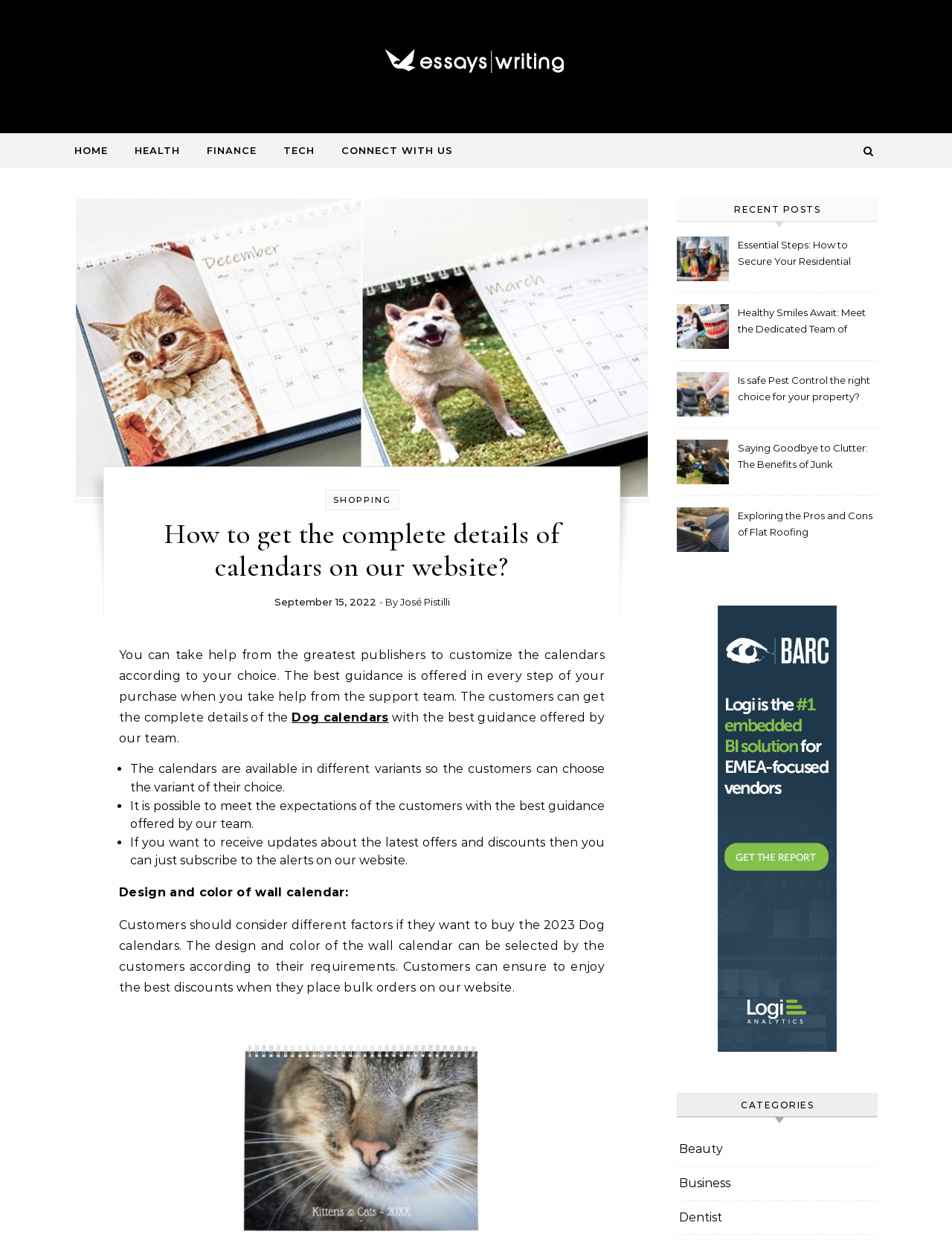What categories are available on the website?
Refer to the image and provide a detailed answer to the question.

The webpage features a section titled 'CATEGORIES' with links to various categories, including 'Beauty', 'Business', and 'Dentist', indicating that the website has a range of categories or topics that users can explore.